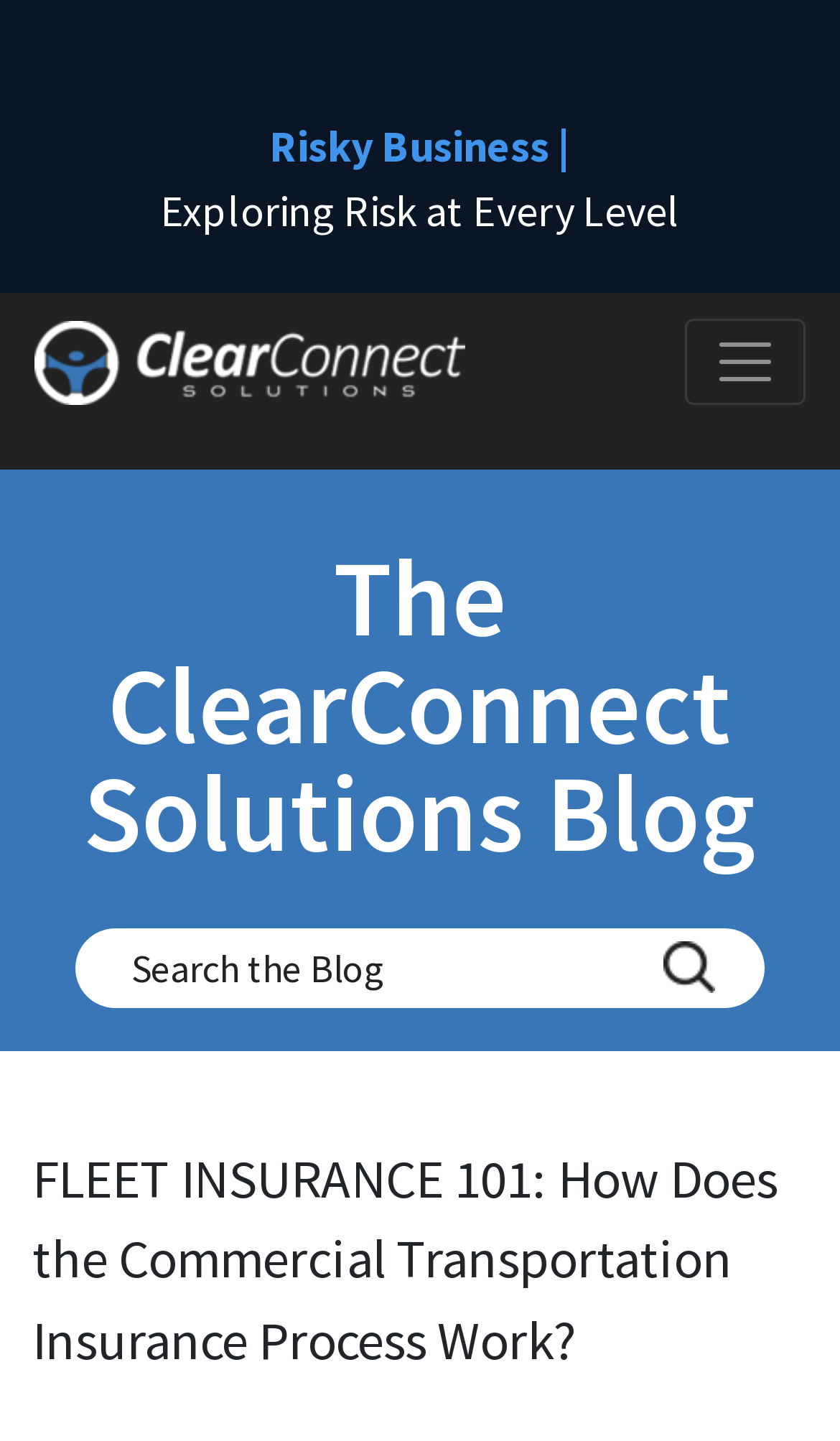Refer to the image and provide an in-depth answer to the question:
What is the topic of the current article?

I found the answer by looking at the heading element with the text 'FLEET INSURANCE 101: How Does the Commercial Transportation Insurance Process Work?' which is the main topic of the current article.